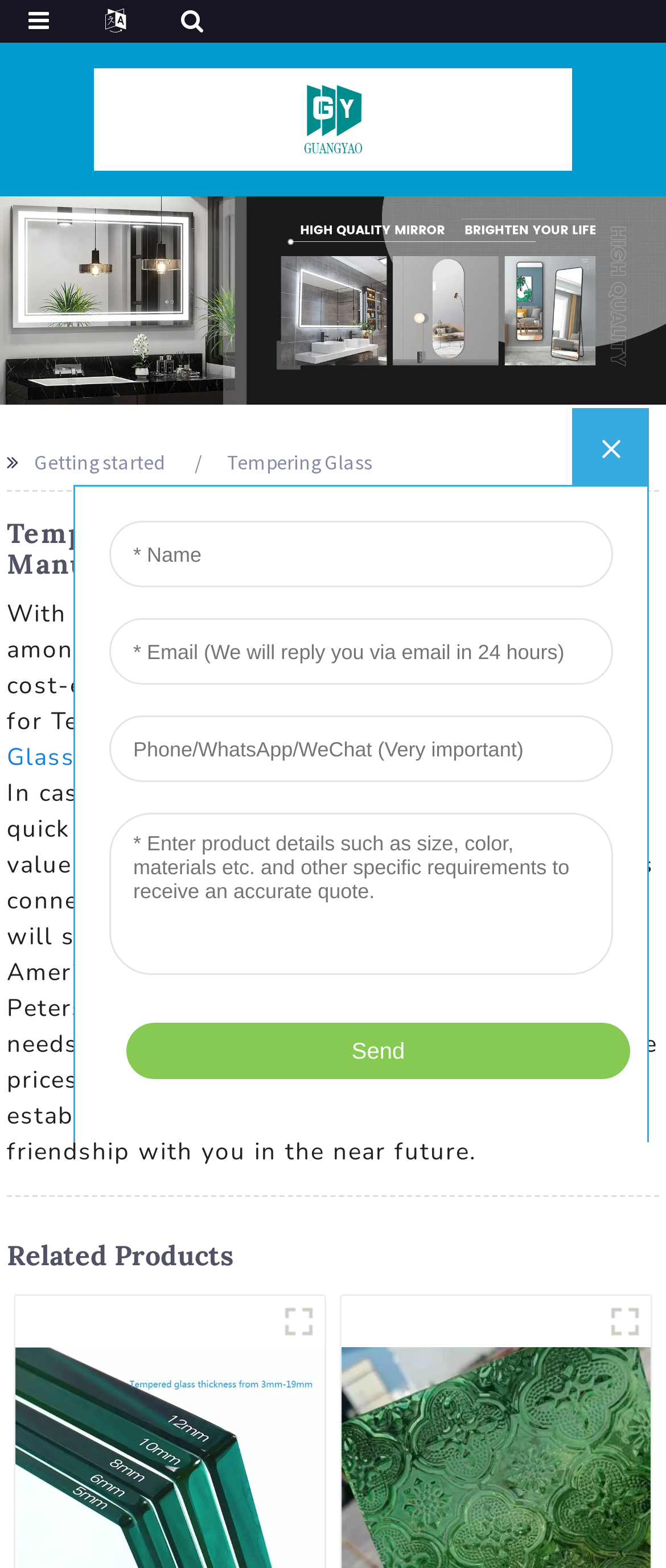How many links are there under 'Related Products'?
Provide a comprehensive and detailed answer to the question.

Under the heading 'Related Products', there are four links: 'Toughened GlassTempered Glass (1)', 'Toughened GlassTempered Glass (1)', 'acvsdv (1)', and 'acvsdv (1)'.